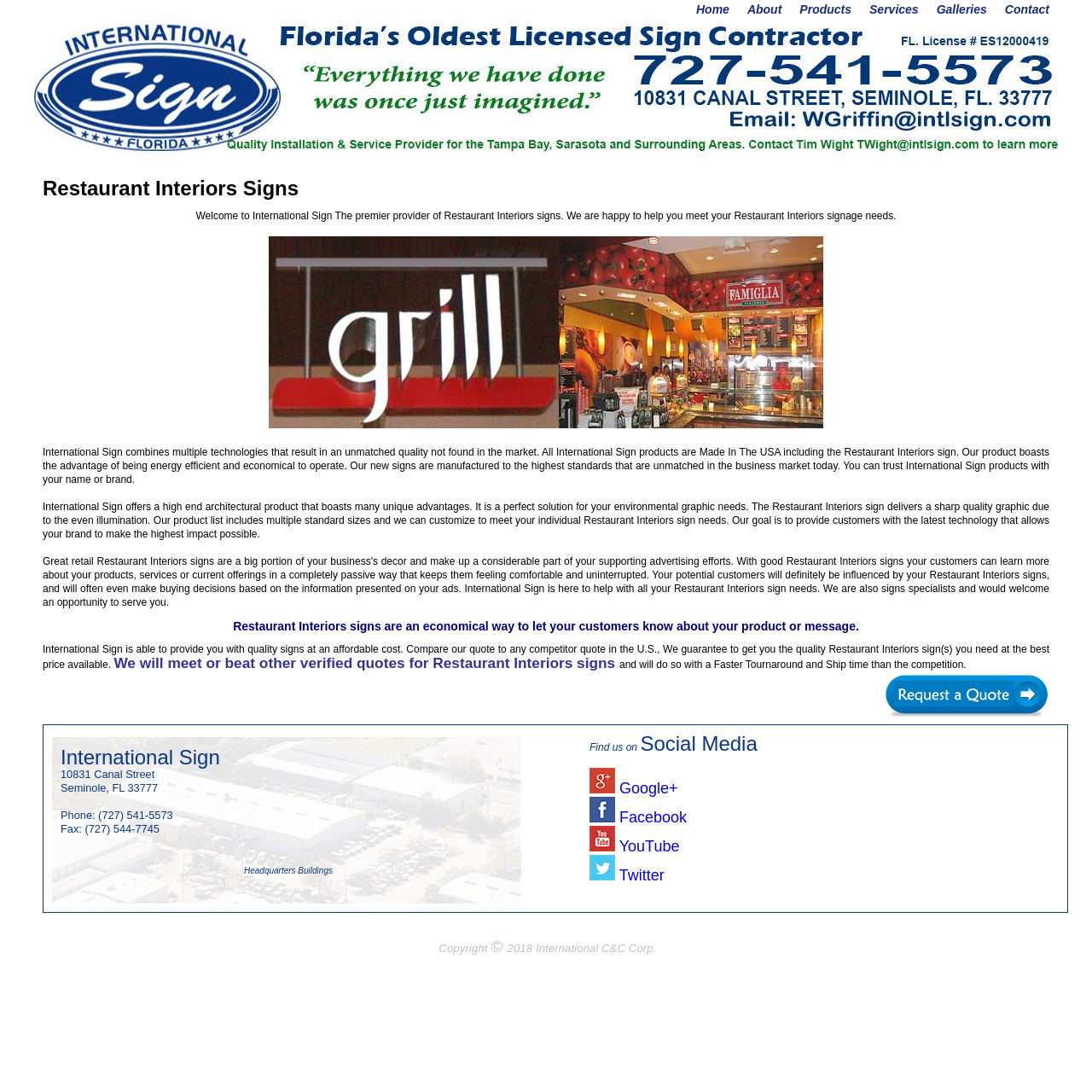Highlight the bounding box coordinates of the region I should click on to meet the following instruction: "View International Sign headquarters address".

[0.055, 0.703, 0.142, 0.715]